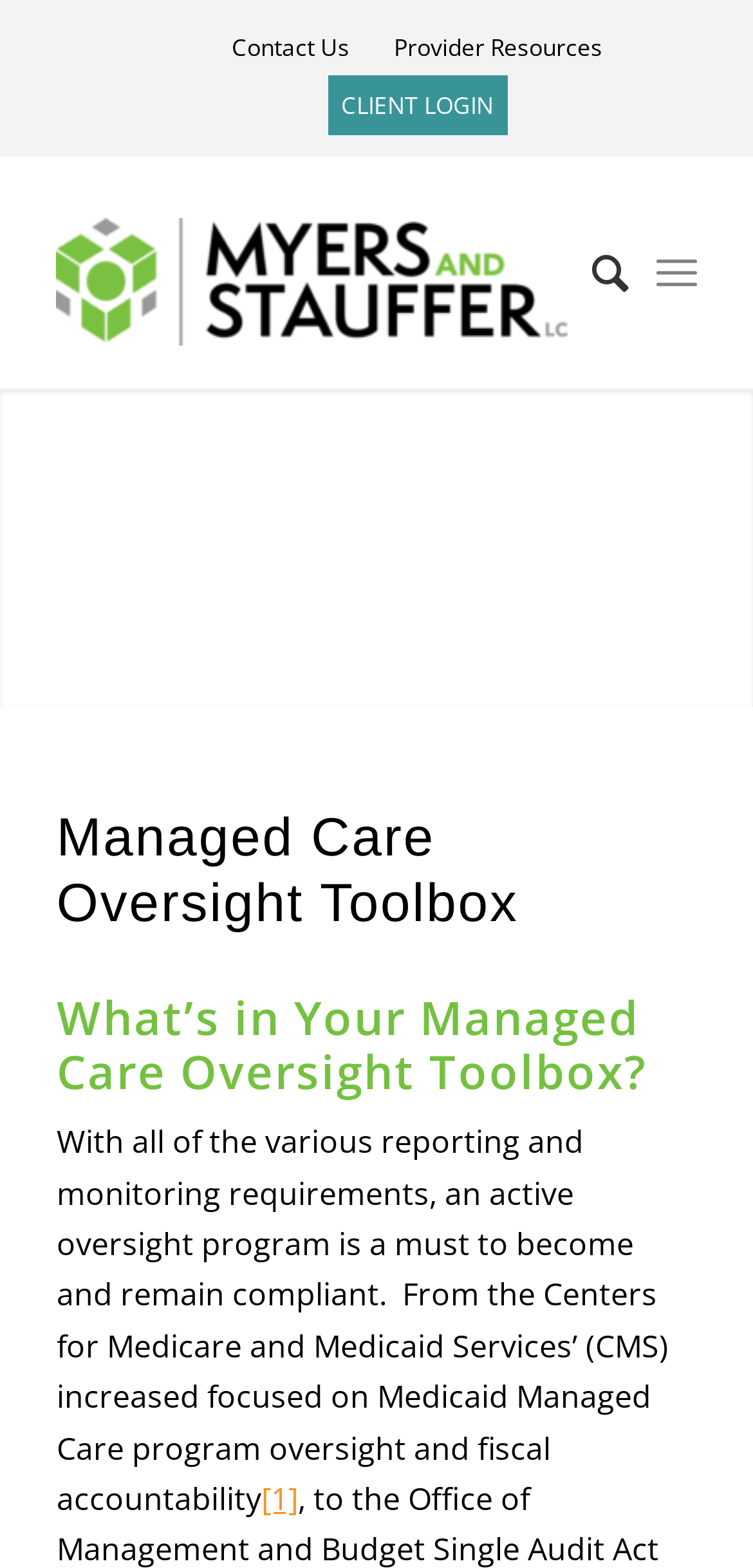Respond with a single word or phrase for the following question: 
How many links are there in the top navigation bar?

3